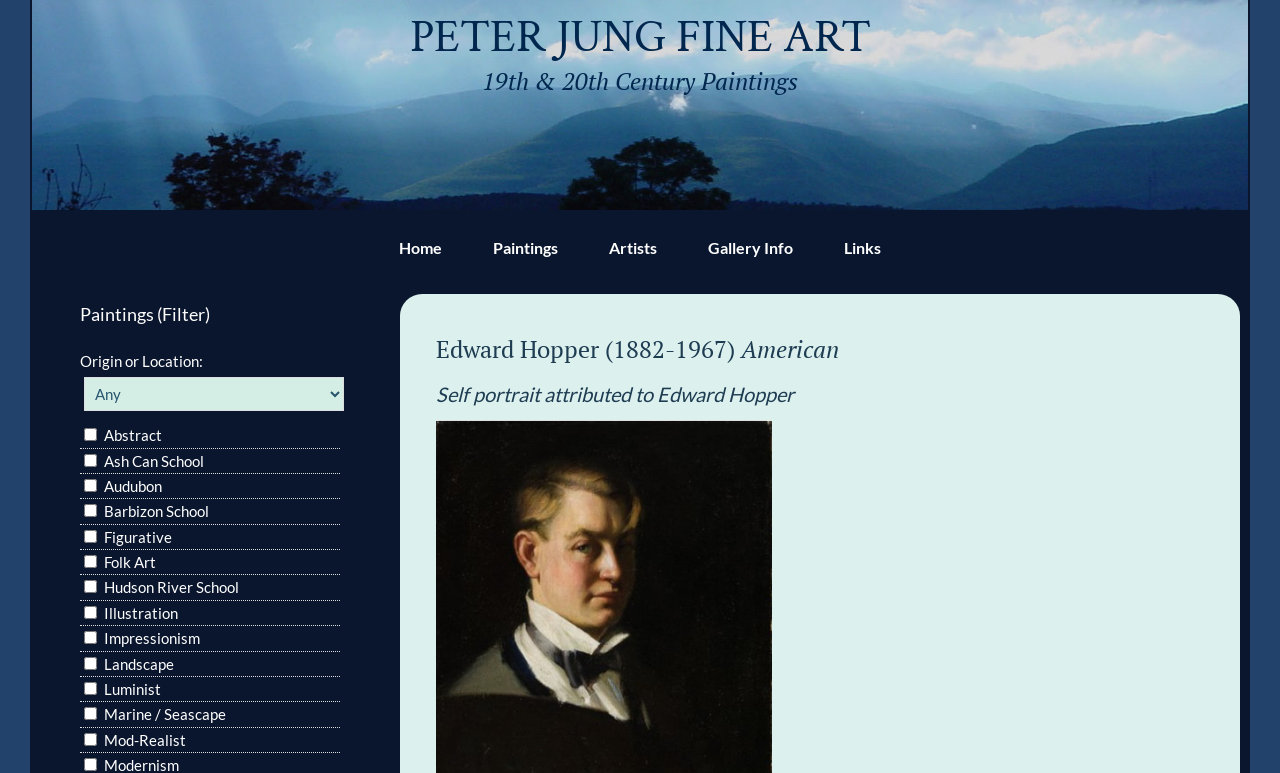Given the webpage screenshot, identify the bounding box of the UI element that matches this description: "Gallery Info".

[0.534, 0.272, 0.638, 0.37]